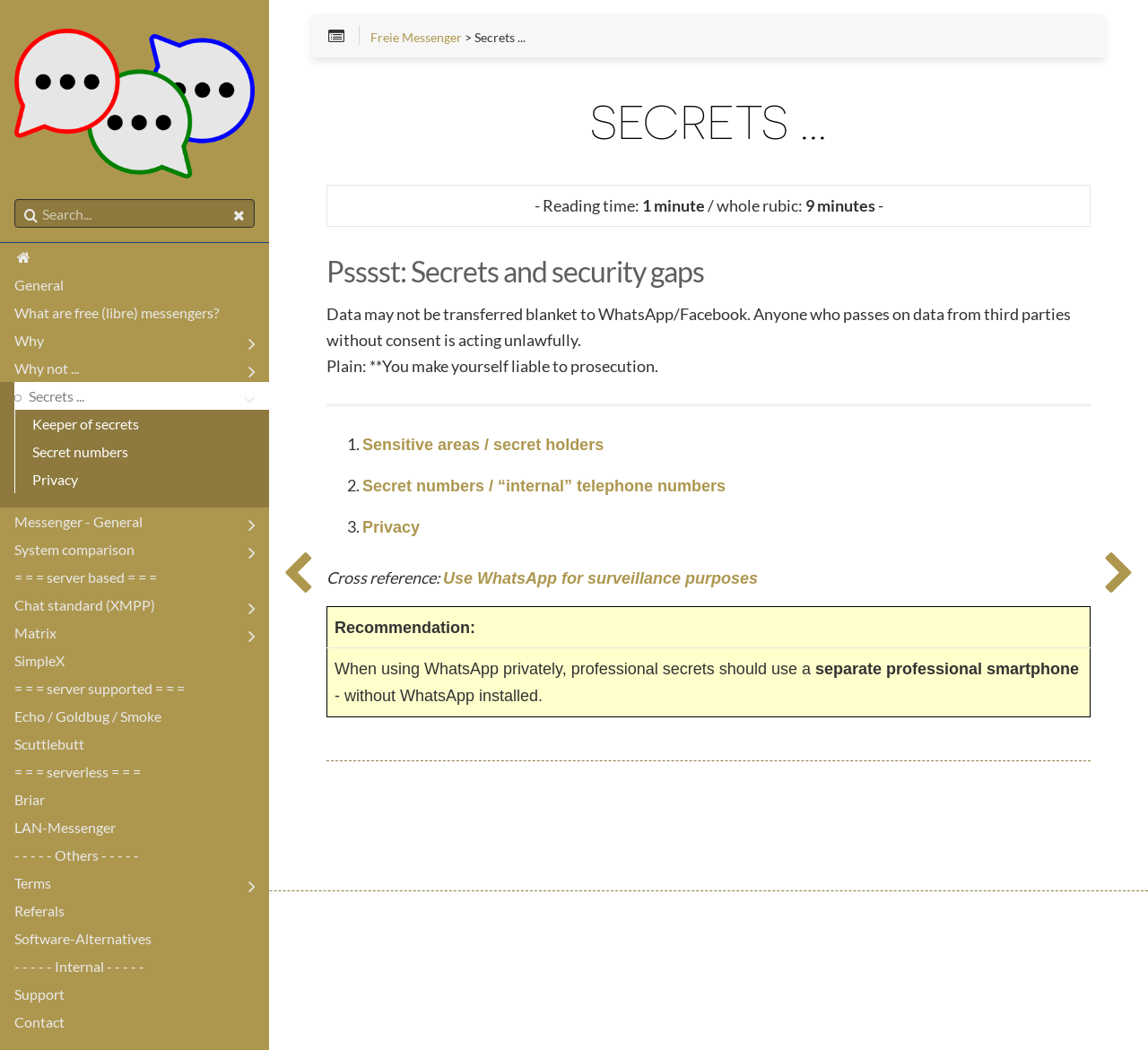Given the element description placeholder="Search...", specify the bounding box coordinates of the corresponding UI element in the format (top-left x, top-left y, bottom-right x, bottom-right y). All values must be between 0 and 1.

[0.013, 0.191, 0.221, 0.216]